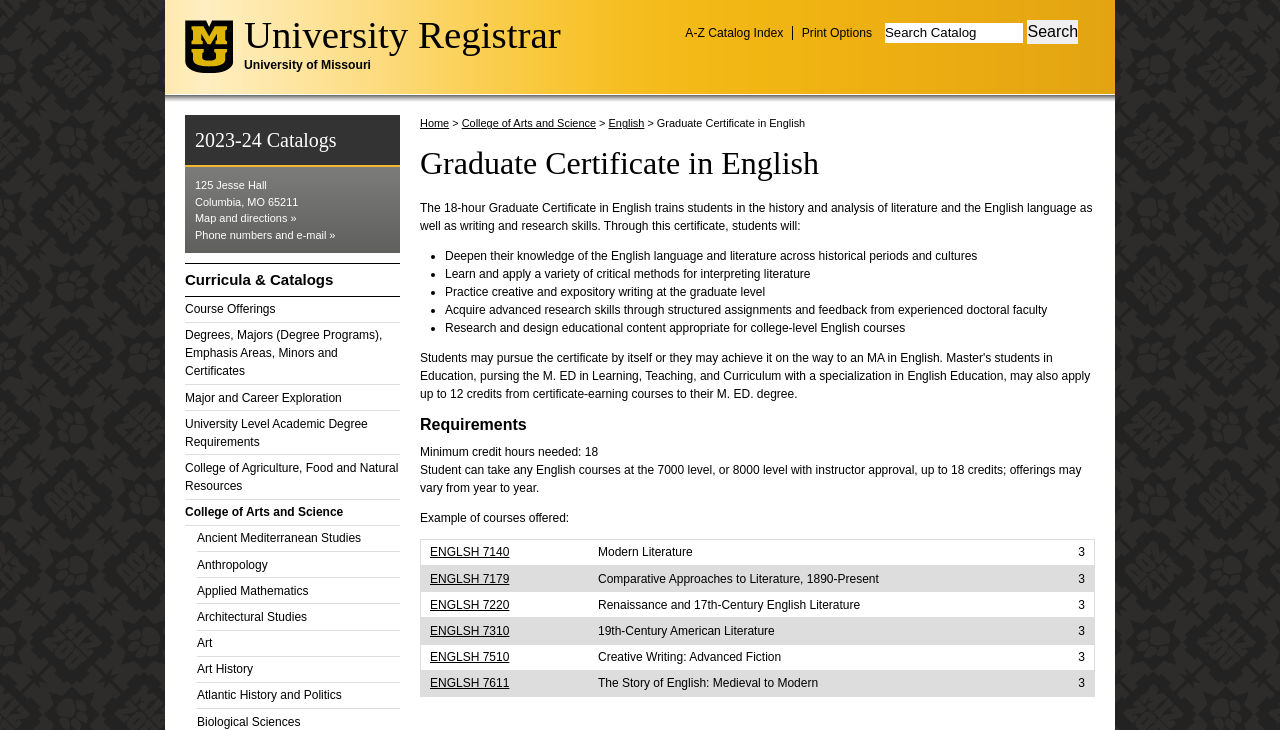Using the details in the image, give a detailed response to the question below:
What is the name of the course with the code ENGLSH 7140?

The name of the course with the code ENGLSH 7140 can be found in the gridcell 'Modern Literature' with bounding box coordinates [0.46, 0.739, 0.802, 0.775] in the table.